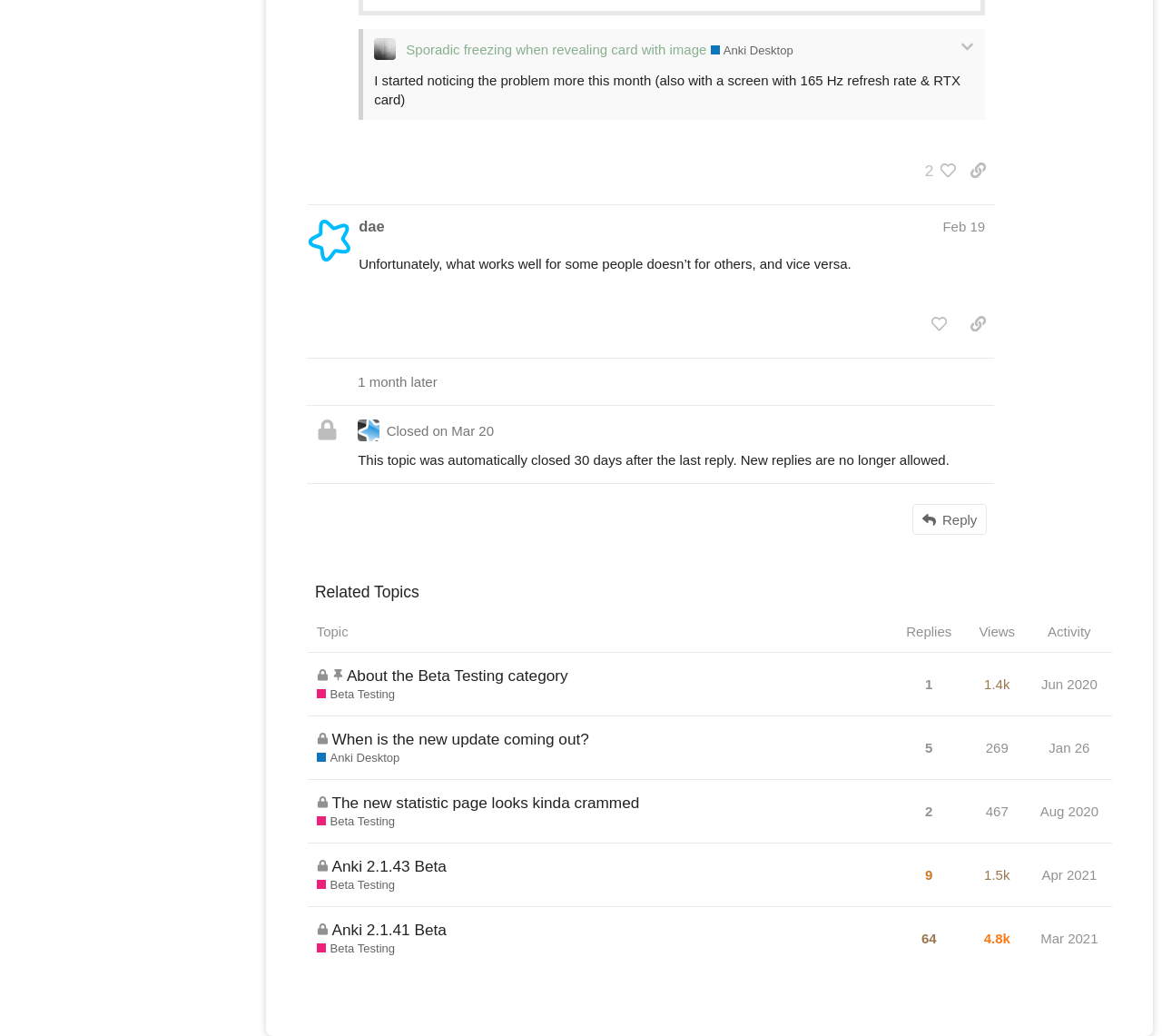Locate the bounding box coordinates of the clickable part needed for the task: "View the topic 'Sporadic freezing when revealing card with image'".

[0.349, 0.04, 0.608, 0.055]